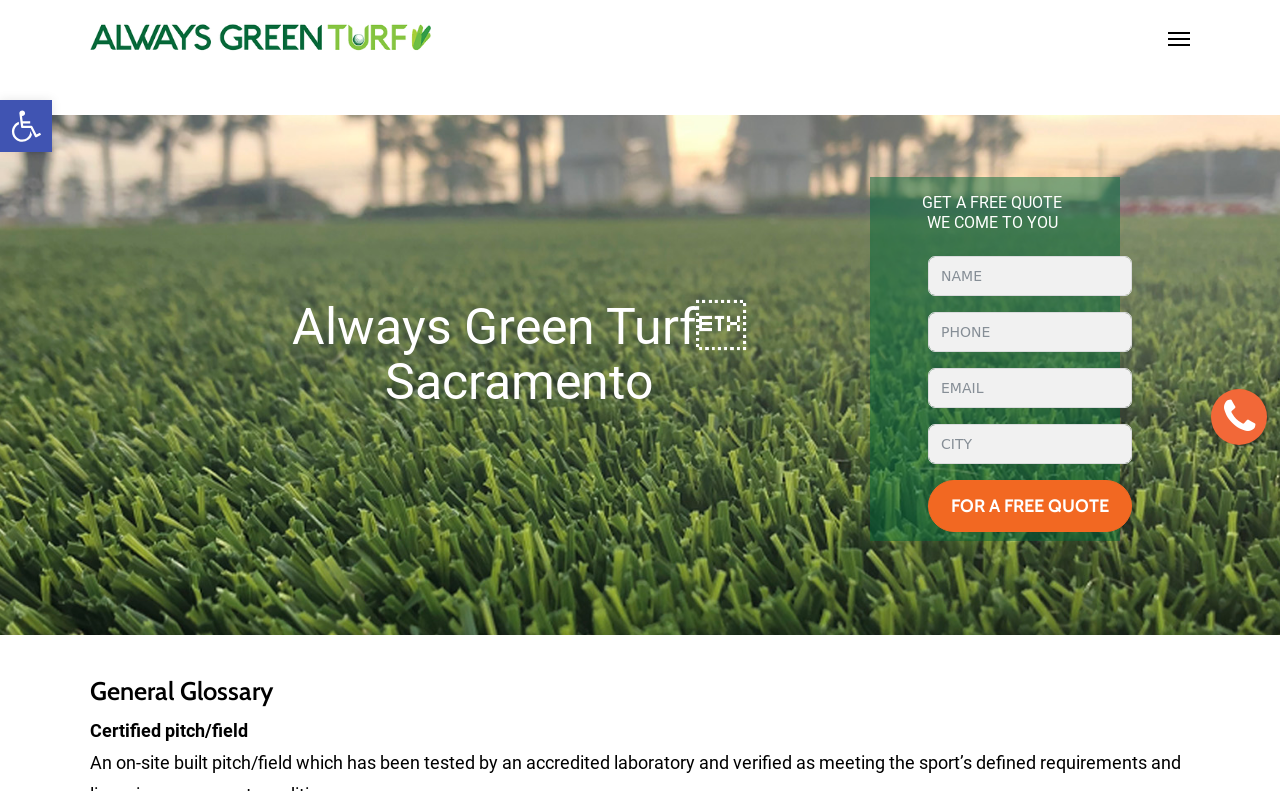Please identify the bounding box coordinates of the clickable area that will fulfill the following instruction: "Click the button for a free quote". The coordinates should be in the format of four float numbers between 0 and 1, i.e., [left, top, right, bottom].

[0.725, 0.607, 0.884, 0.673]